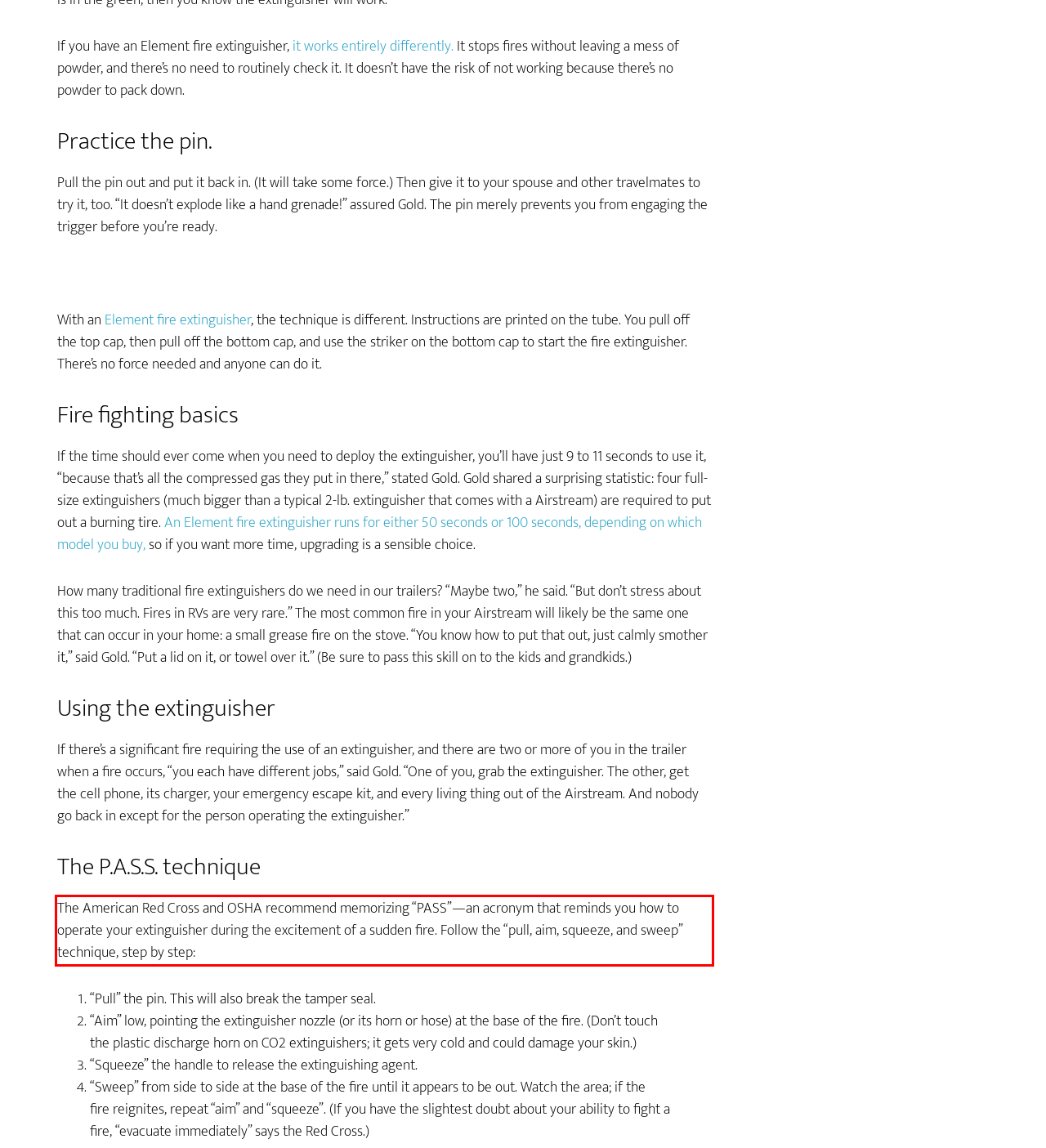Examine the webpage screenshot, find the red bounding box, and extract the text content within this marked area.

The American Red Cross and OSHA recommend memorizing “PASS”—an acronym that reminds you how to operate your extinguisher during the excitement of a sudden fire. Follow the “pull, aim, squeeze, and sweep” technique, step by step: